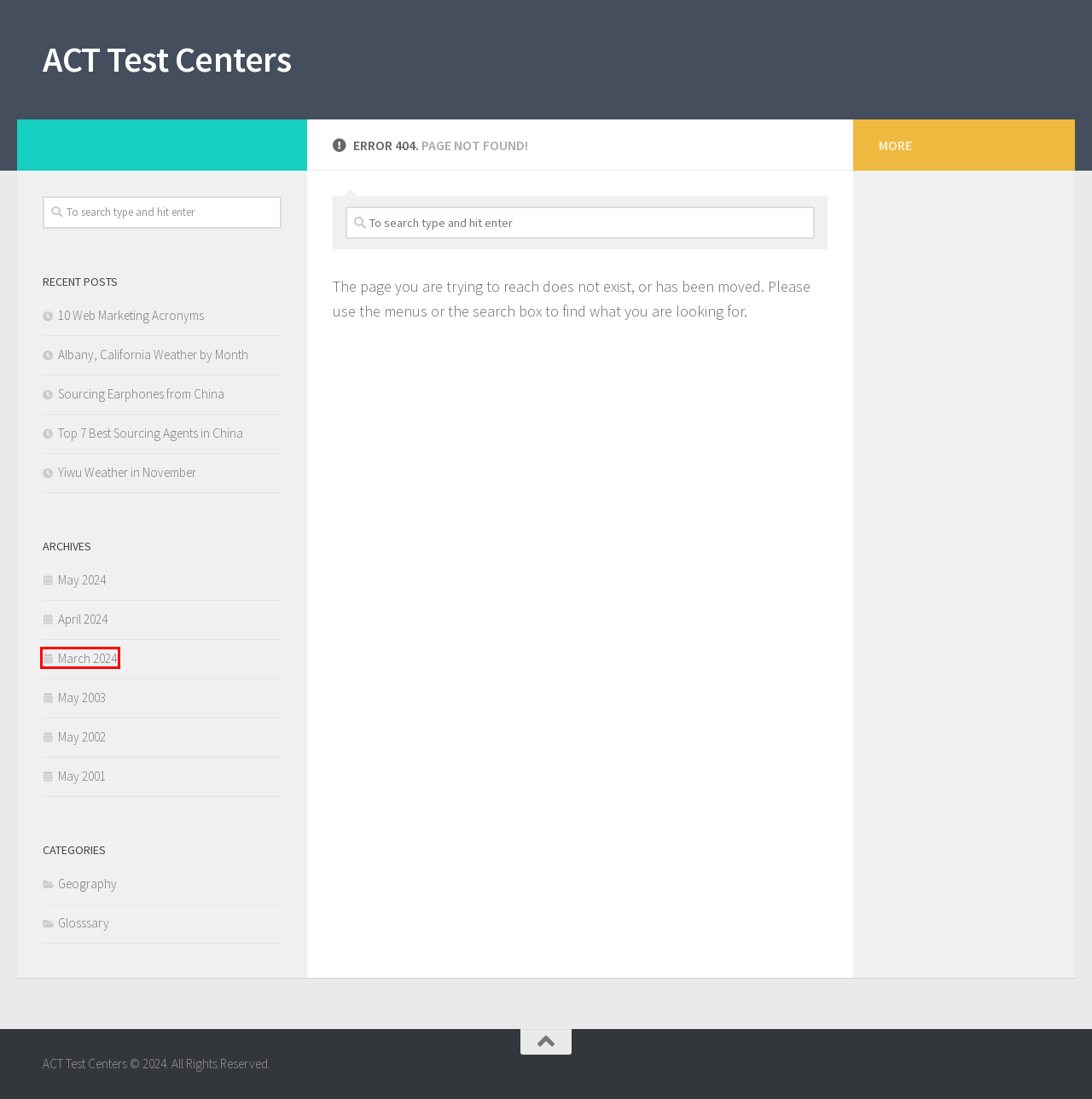A screenshot of a webpage is given, featuring a red bounding box around a UI element. Please choose the webpage description that best aligns with the new webpage after clicking the element in the bounding box. These are the descriptions:
A. Top 7 Best Sourcing Agents in China – ACT Test Centers
B. ACT Test Centers
C. April 2024 – ACT Test Centers
D. May 2024 – ACT Test Centers
E. Sourcing Earphones from China – ACT Test Centers
F. Glosssary – ACT Test Centers
G. Geography – ACT Test Centers
H. March 2024 – ACT Test Centers

H